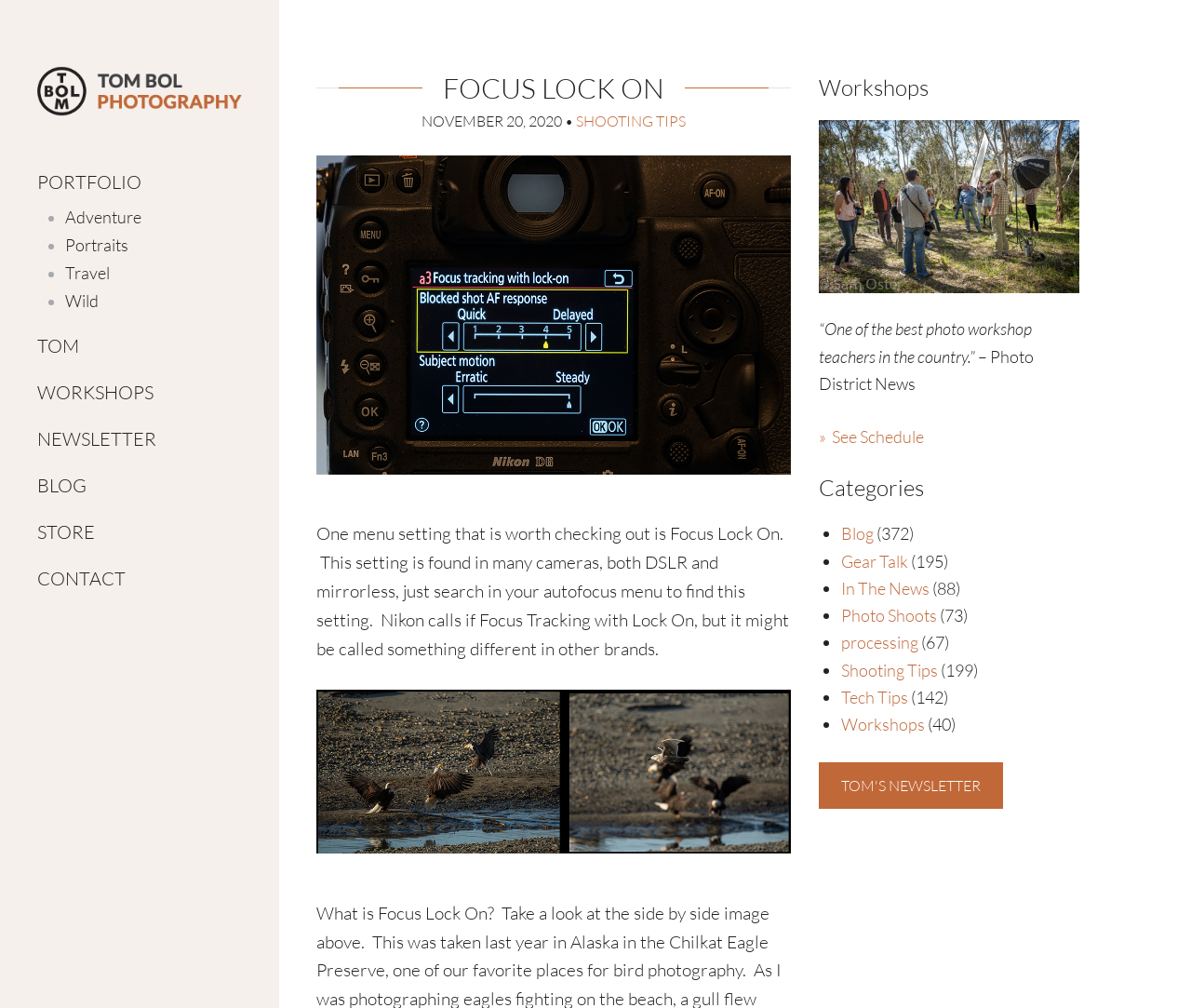Please identify the bounding box coordinates of the area I need to click to accomplish the following instruction: "Check the 'CONTACT' page".

[0.031, 0.565, 0.203, 0.584]